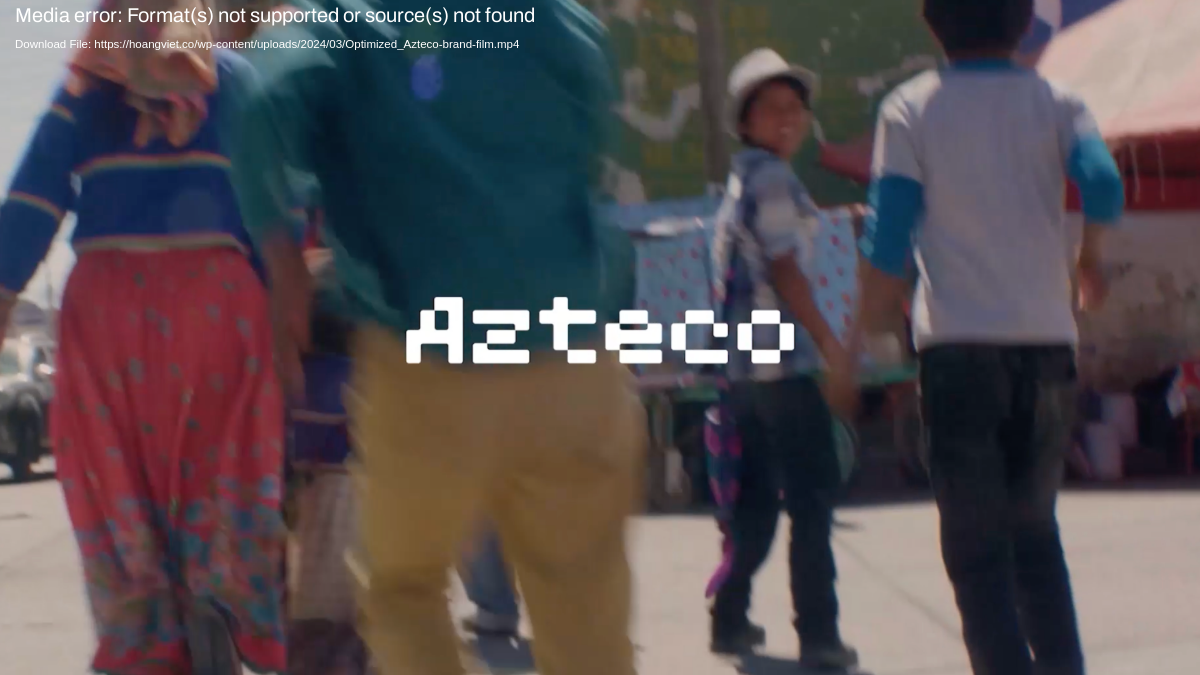What is the likely purpose of the visual?
Based on the screenshot, give a detailed explanation to answer the question.

The context hints at a creative exploration of how Azteco aims to connect with individuals who remain unbanked, celebrating culture and togetherness against a backdrop of lively surroundings, which suggests that the likely purpose of the visual is to showcase the importance of accessibility to financial services for underserved populations.